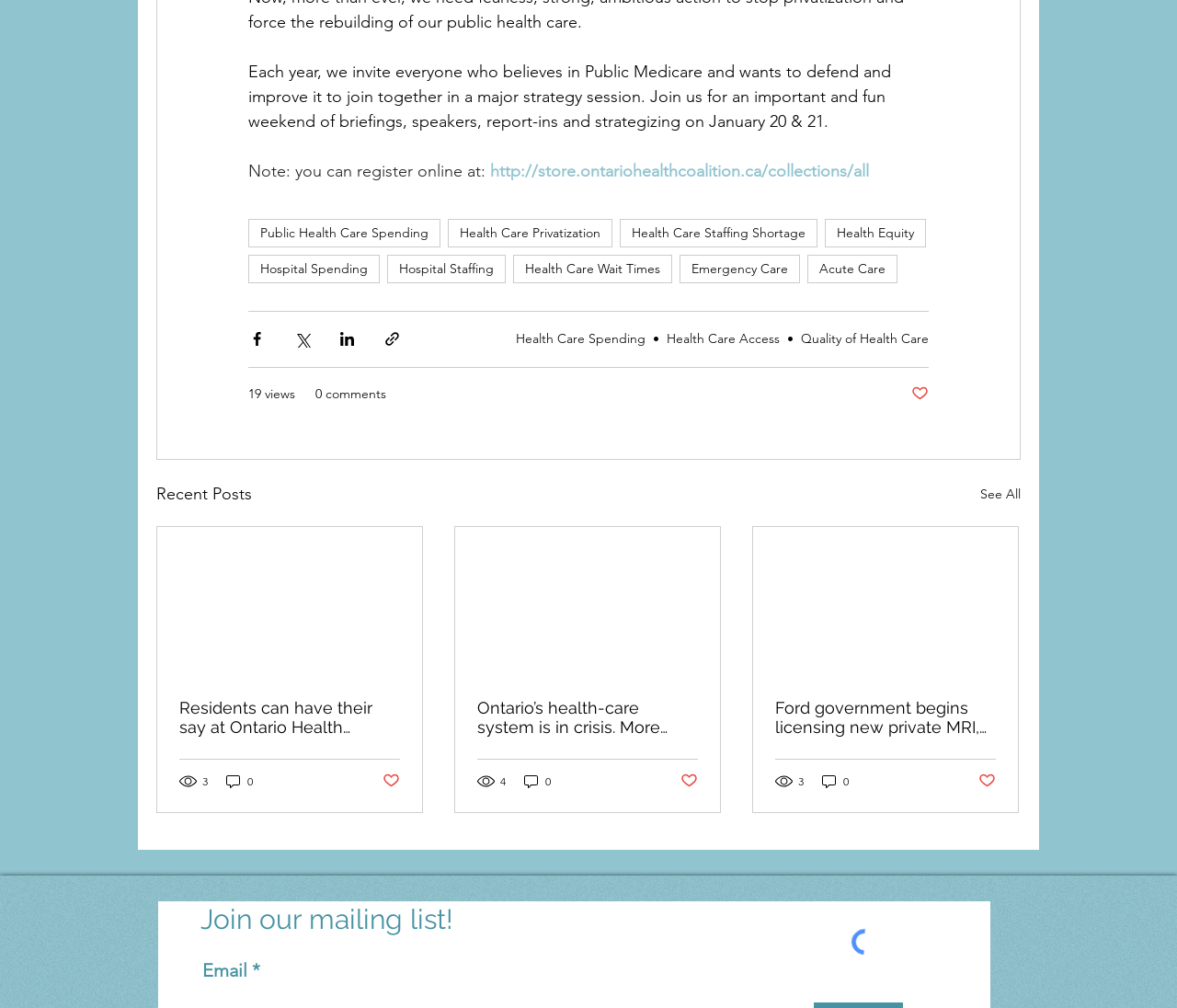Using the provided element description: "Health Care Access", determine the bounding box coordinates of the corresponding UI element in the screenshot.

[0.566, 0.328, 0.662, 0.344]